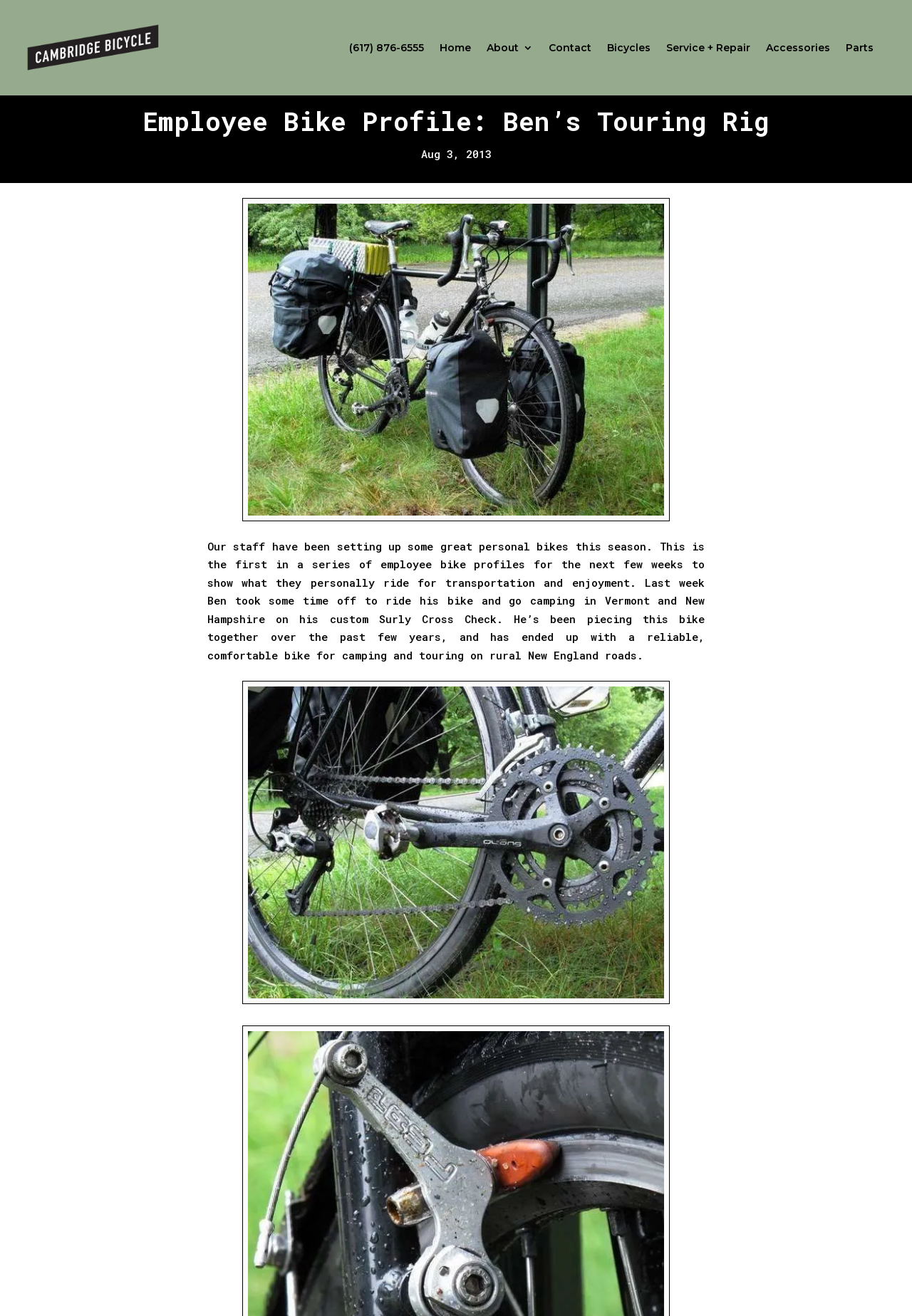How many images are on this webpage?
Refer to the image and give a detailed answer to the query.

I counted the number of image elements on the webpage, which are the logo image, the image of the bike, and the image of the touring rig.